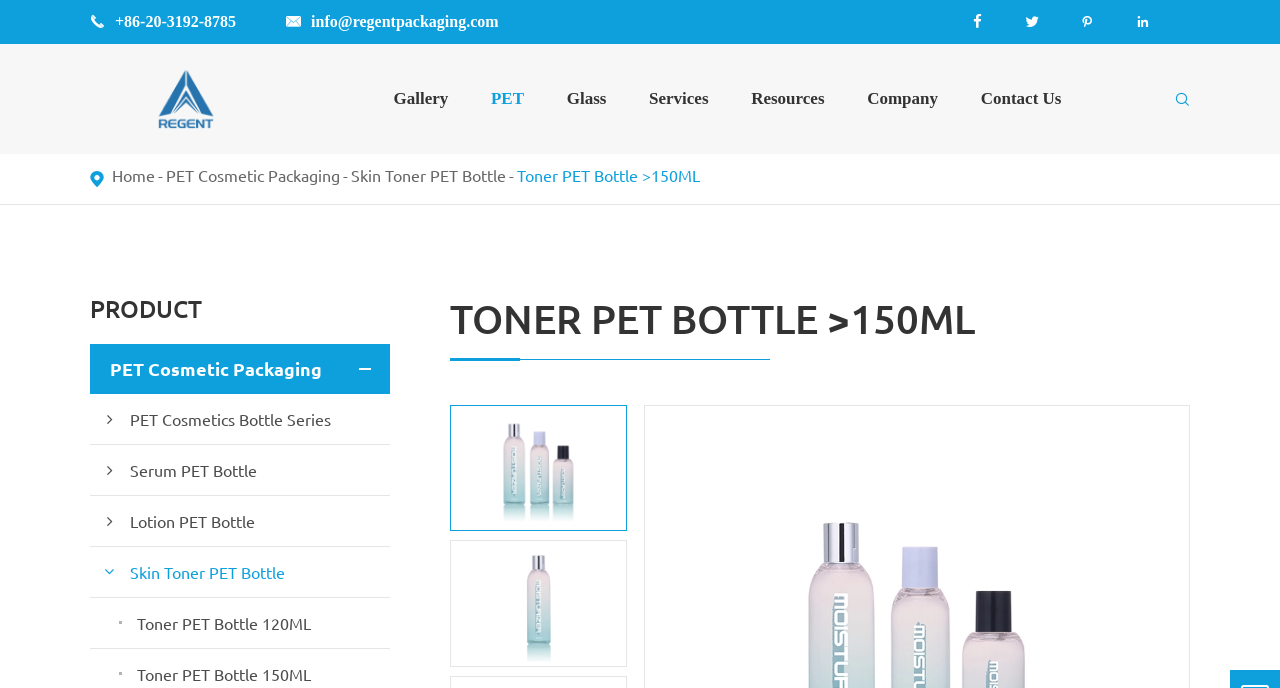Locate the UI element described by value="submit" and provide its bounding box coordinates. Use the format (top-left x, top-left y, bottom-right x, bottom-right y) with all values as floating point numbers between 0 and 1.

[0.939, 0.224, 0.969, 0.263]